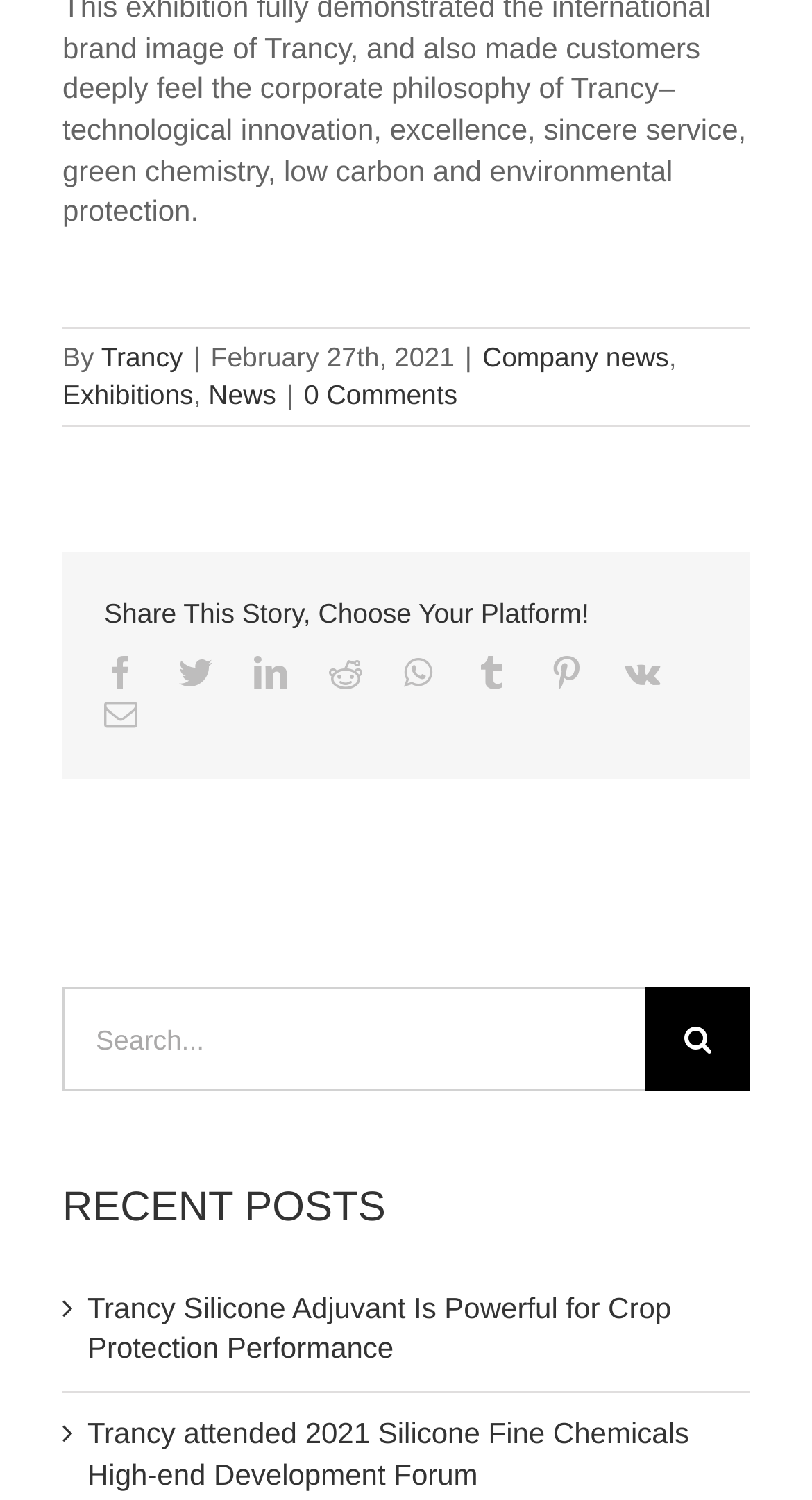Answer in one word or a short phrase: 
What is the date of the news article?

February 27th, 2021